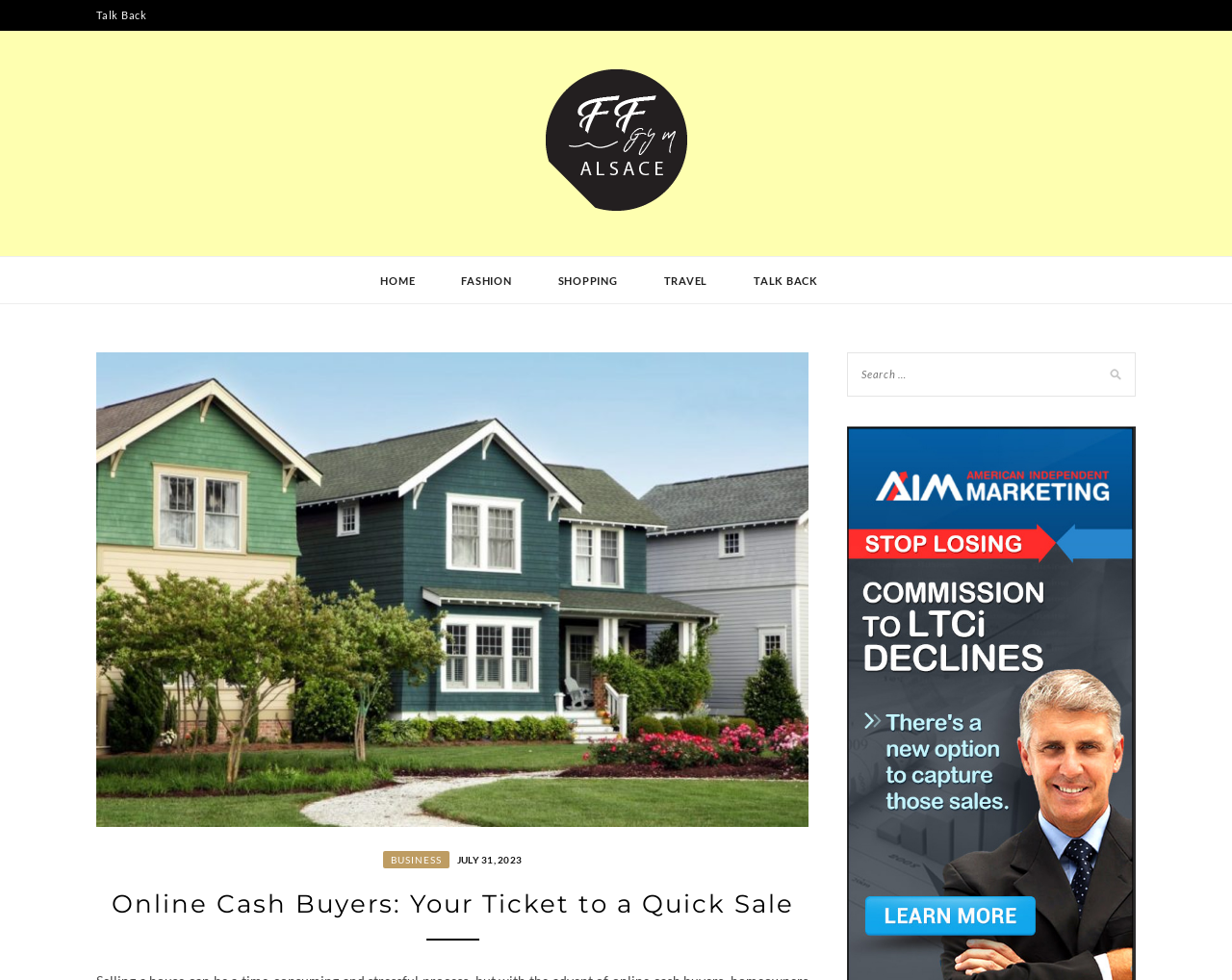Using the elements shown in the image, answer the question comprehensively: How many main navigation links are there?

I counted the number of link elements with text 'HOME', 'FASHION', 'SHOPPING', 'TRAVEL', and 'TALK BACK' and found that there are 5 main navigation links.